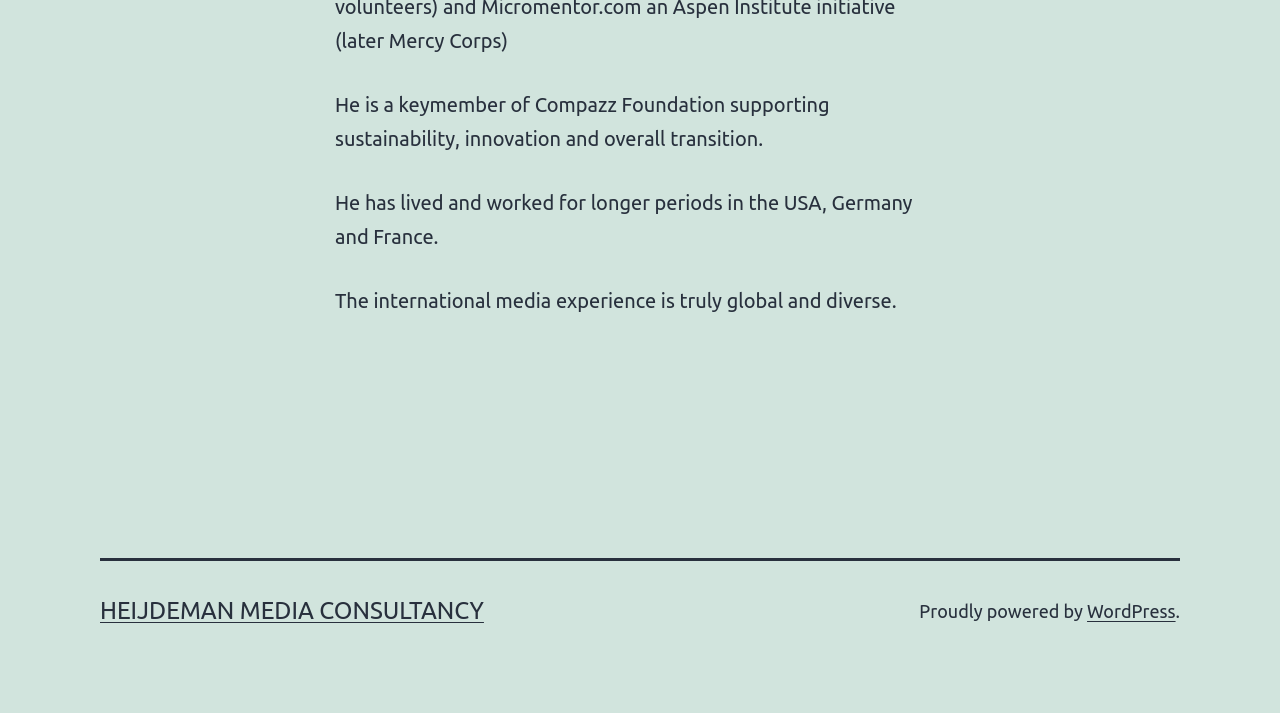Mark the bounding box of the element that matches the following description: "Heijdeman Media Consultancy".

[0.078, 0.837, 0.378, 0.875]